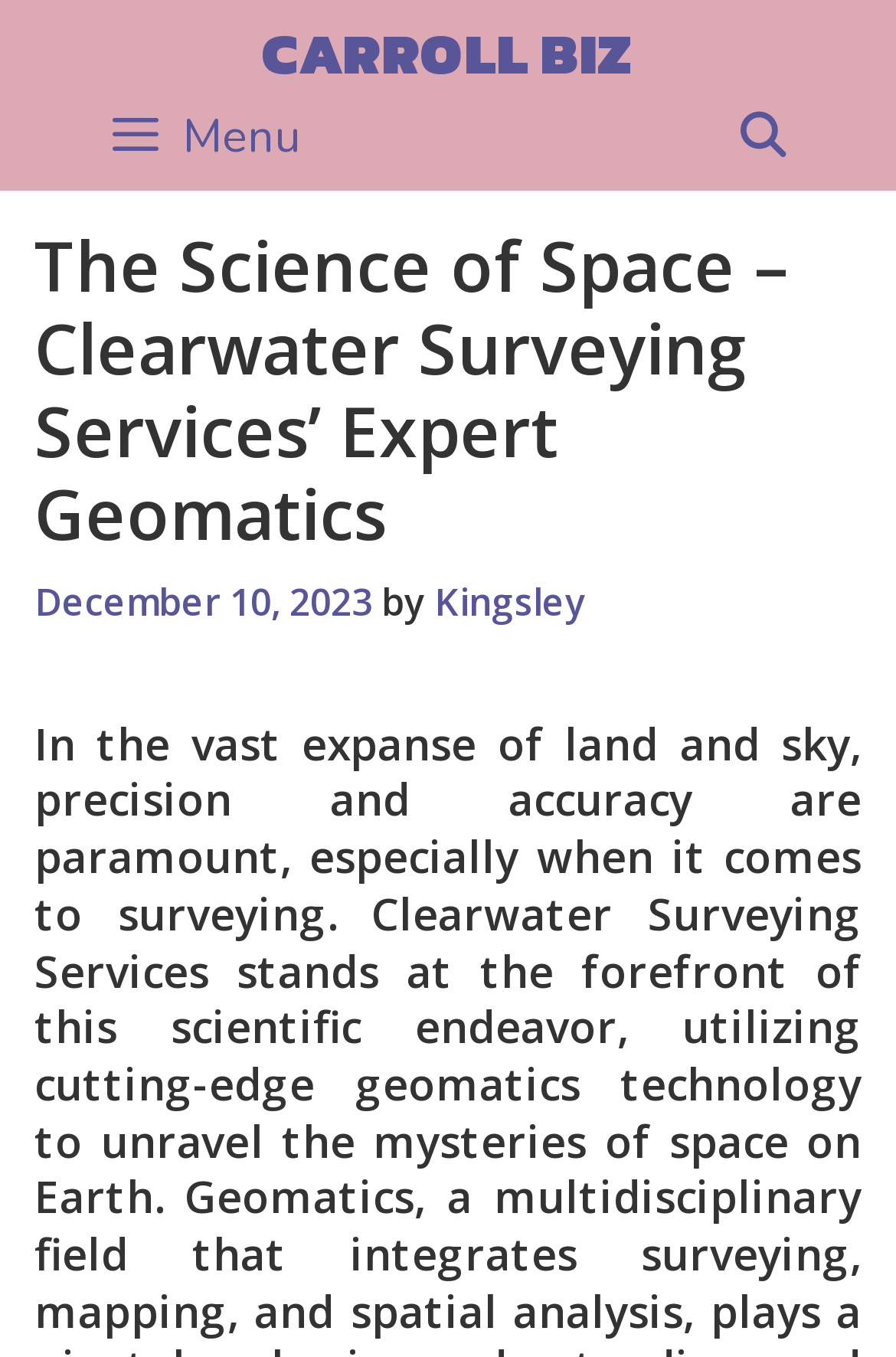Determine the bounding box coordinates for the HTML element described here: "Carroll Biz".

[0.292, 0.007, 0.708, 0.071]